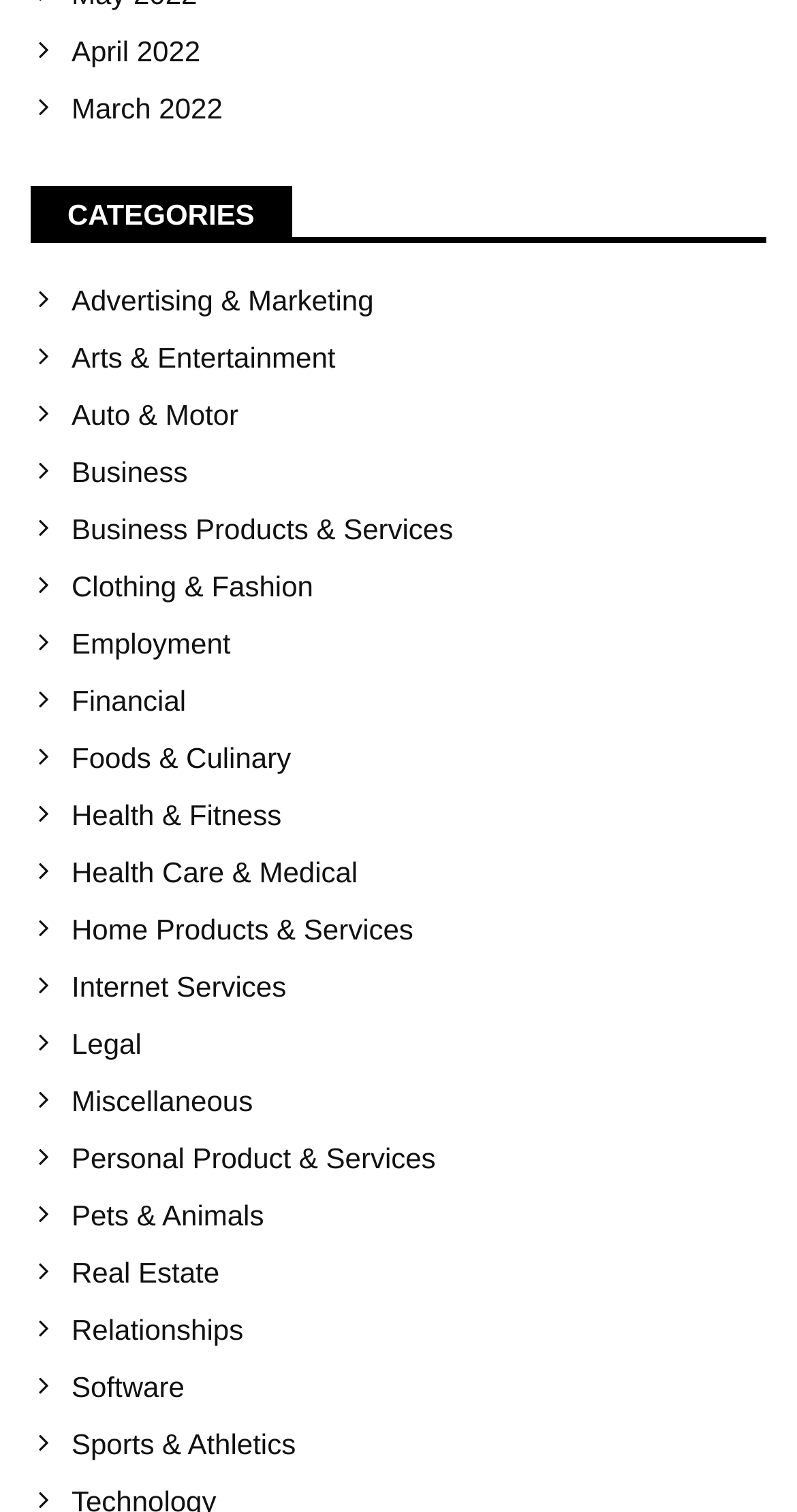Show the bounding box coordinates for the element that needs to be clicked to execute the following instruction: "Visit Sports & Athletics". Provide the coordinates in the form of four float numbers between 0 and 1, i.e., [left, top, right, bottom].

[0.09, 0.944, 0.962, 0.966]